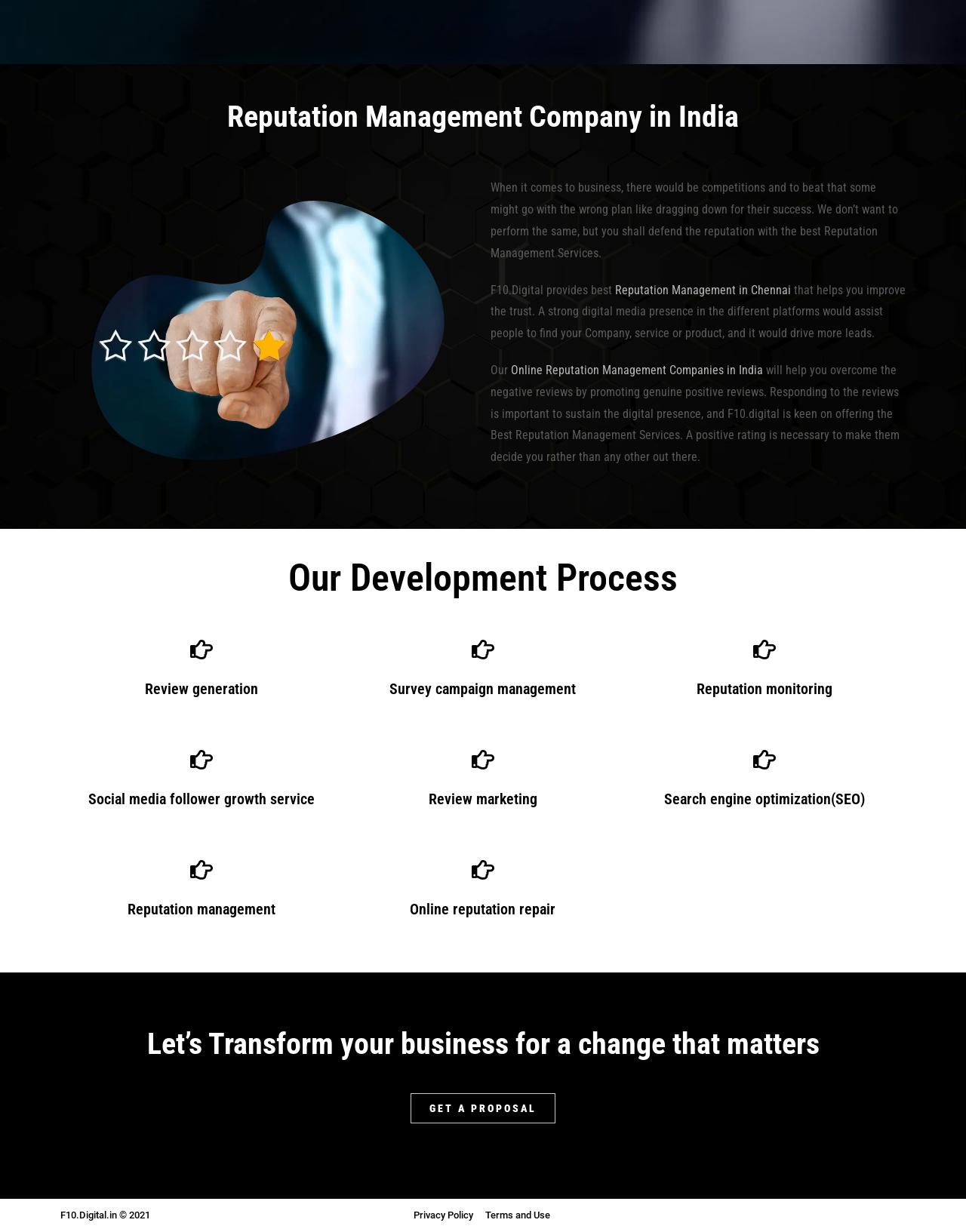Locate the UI element that matches the description GET a Proposal in the webpage screenshot. Return the bounding box coordinates in the format (top-left x, top-left y, bottom-right x, bottom-right y), with values ranging from 0 to 1.

[0.425, 0.888, 0.575, 0.912]